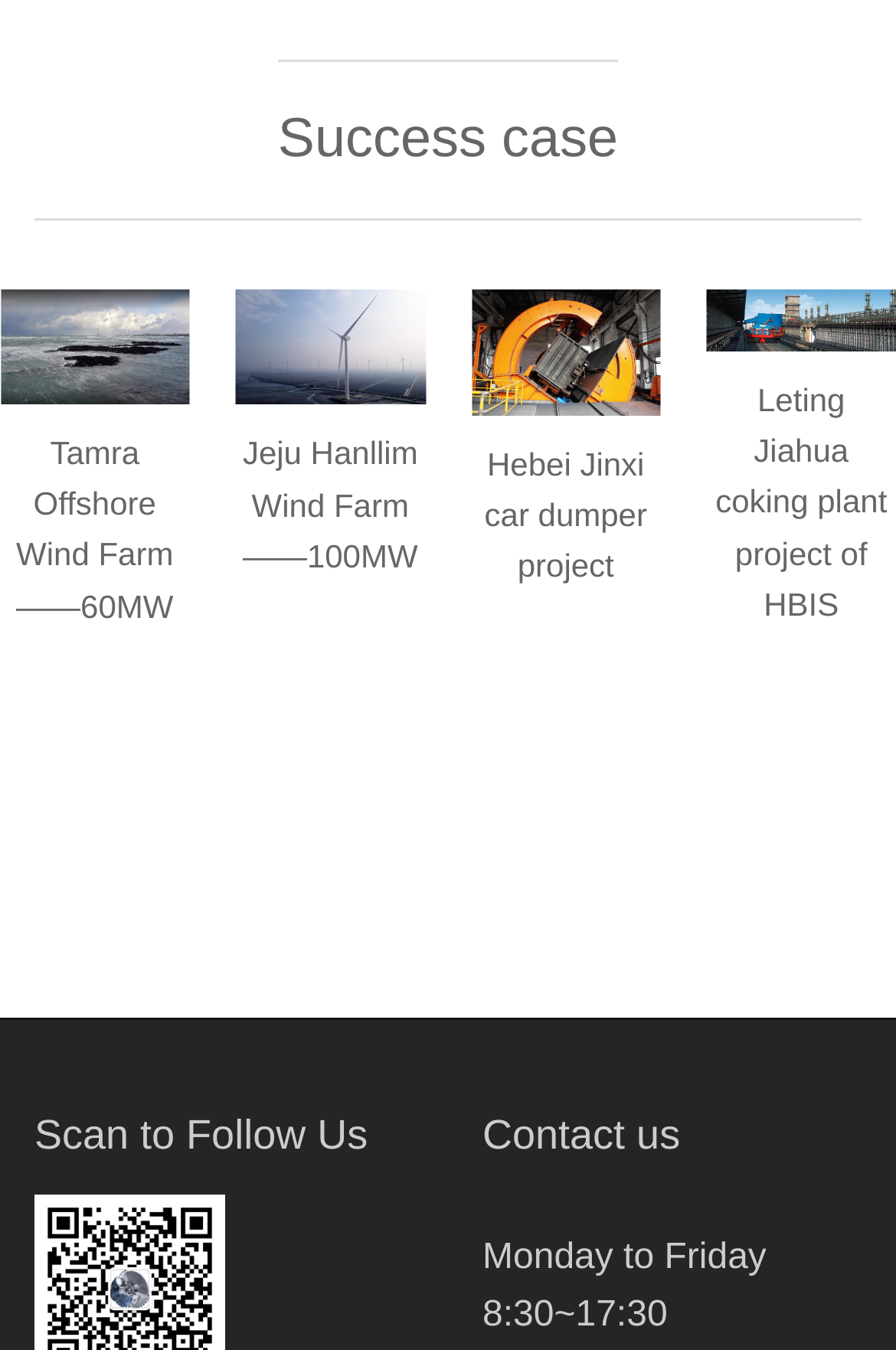Using a single word or phrase, answer the following question: 
How many wind farm projects are listed?

2